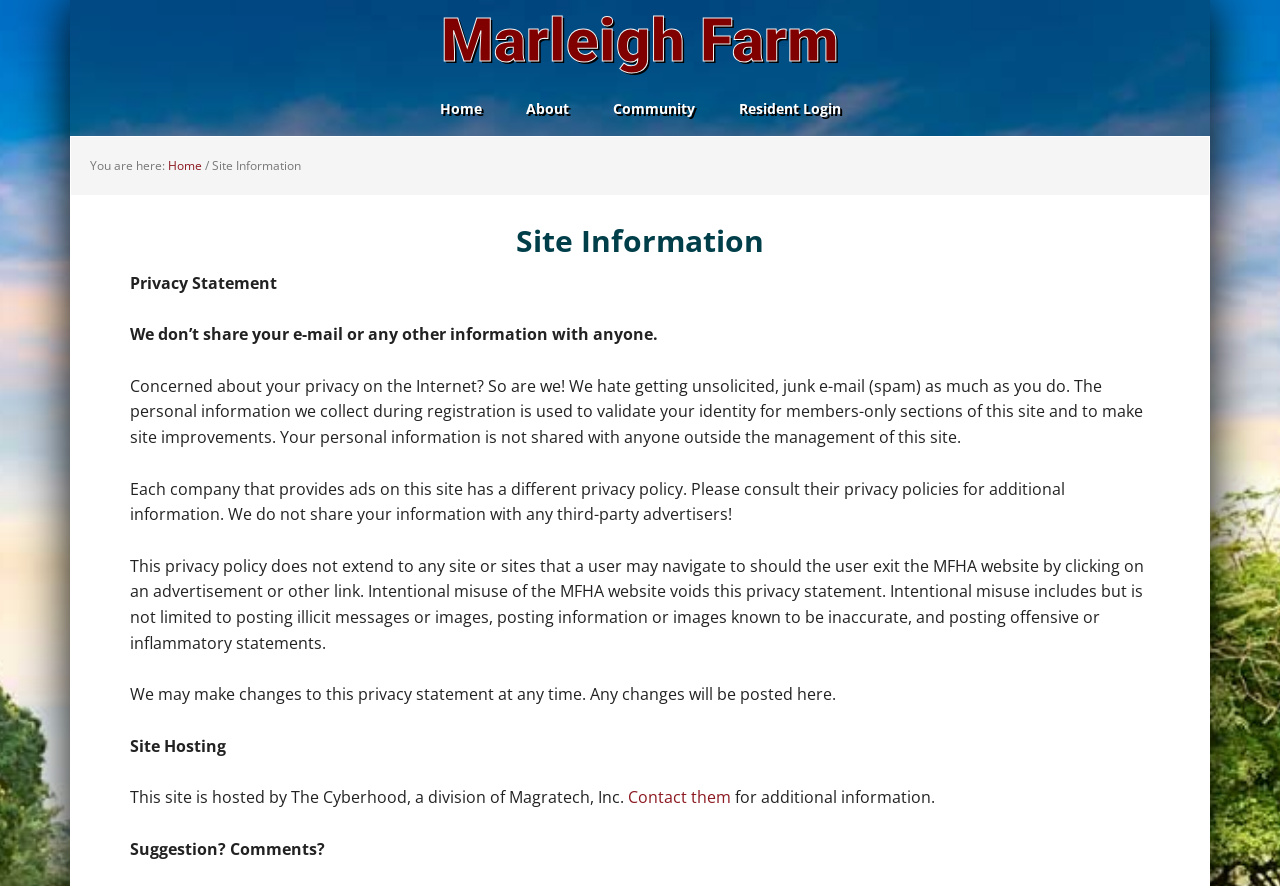Determine the bounding box coordinates of the UI element described below. Use the format (top-left x, top-left y, bottom-right x, bottom-right y) with floating point numbers between 0 and 1: Contact them

[0.491, 0.887, 0.571, 0.912]